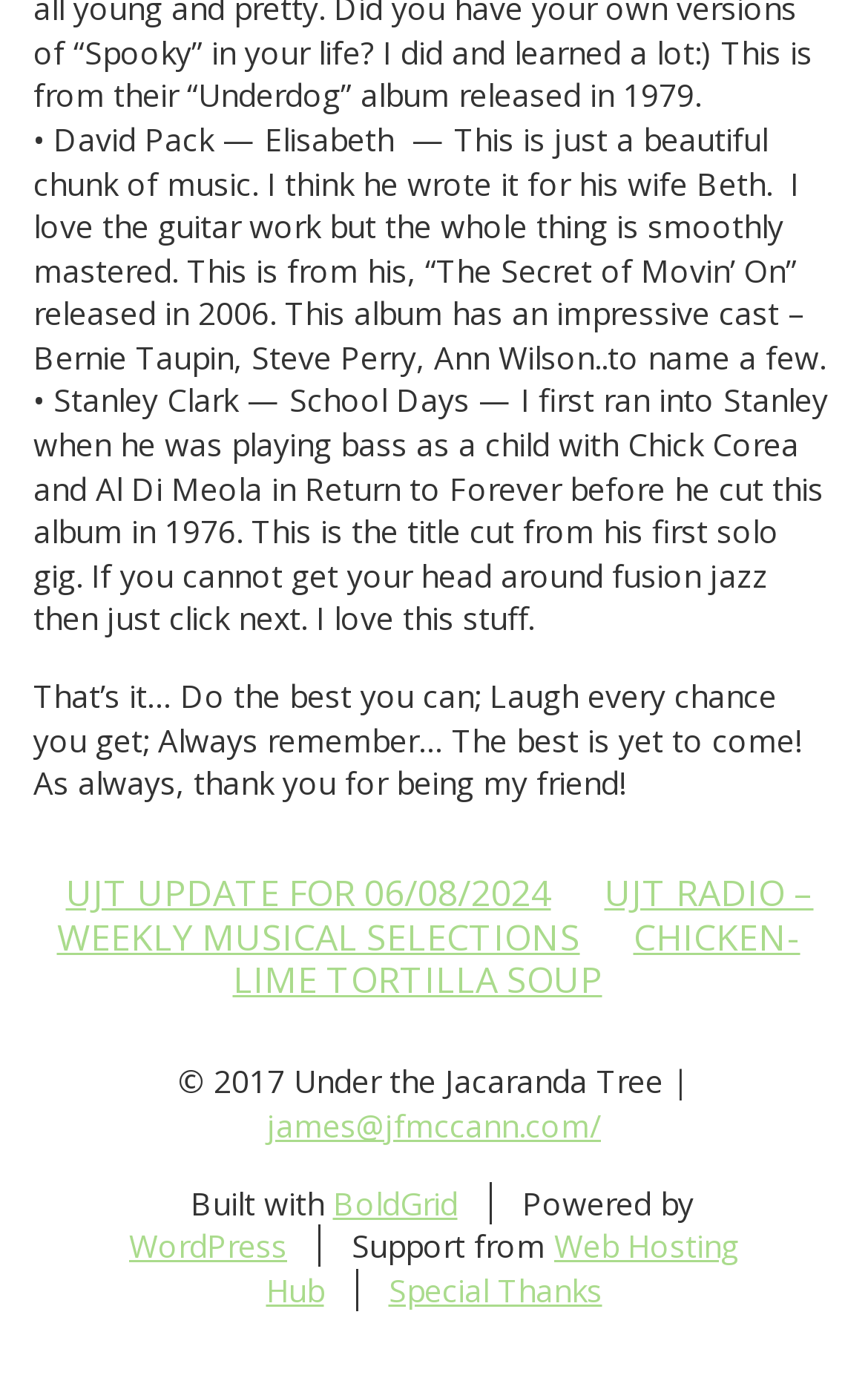What is the title of the link mentioned below the three texts?
Look at the image and construct a detailed response to the question.

The link 'UJT UPDATE FOR 06/08/2024' is mentioned below the three texts, which are the main content of the webpage.